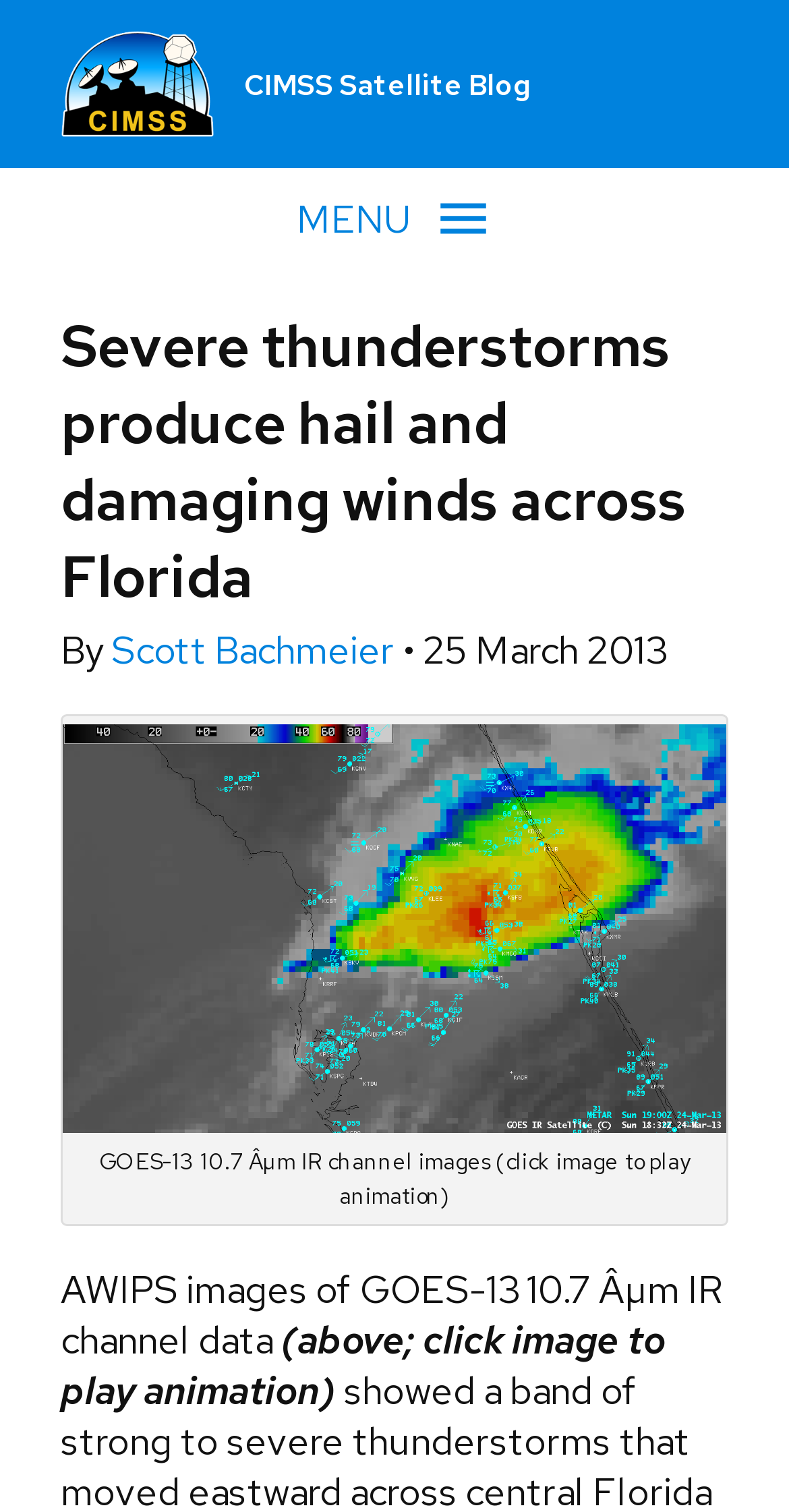What can you do with the image?
Based on the image, give a one-word or short phrase answer.

Click to play animation